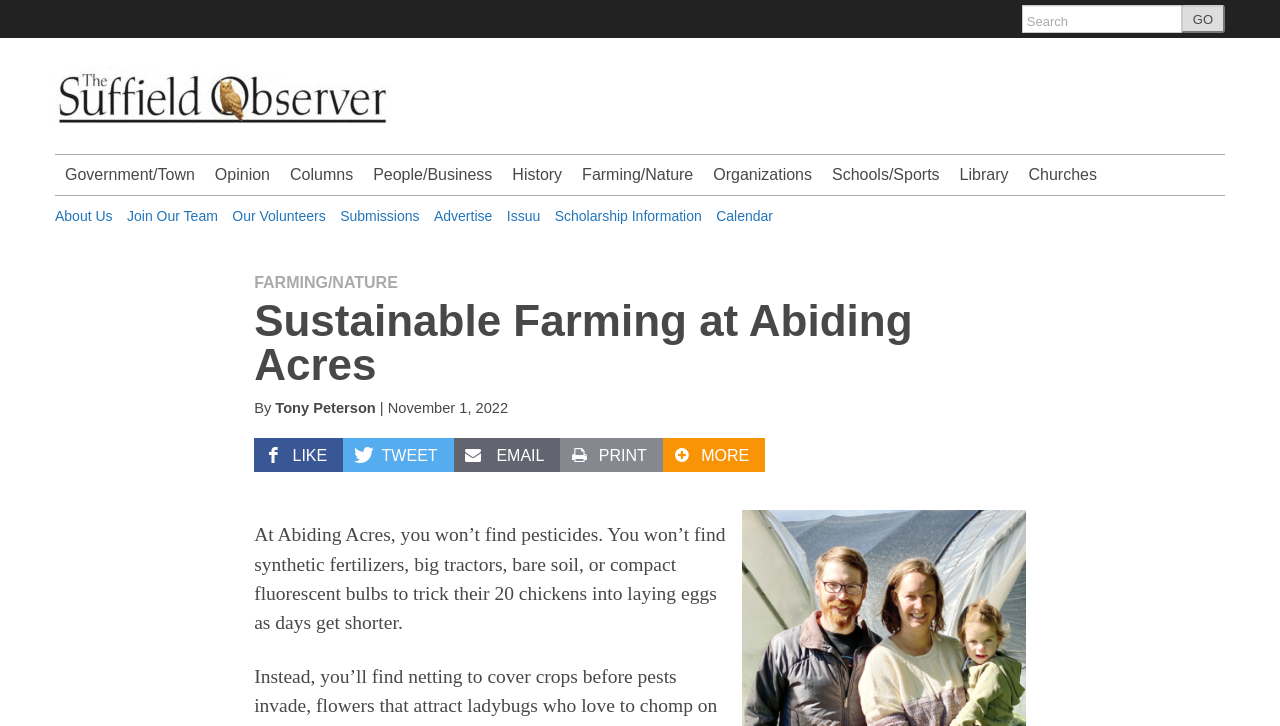Explain in detail what you observe on this webpage.

The webpage is about The Suffield Observer, a local news outlet, with a focus on sustainable farming at Abiding Acres. At the top left, there is a "Skip to content" link, followed by a search bar with a "GO" button on the right. Below the search bar, there is a heading that reads "The Suffield Observer - A Watchful Messenger" with a link to the same title.

On the top right, there are several links to different categories, including Government/Town, Opinion, Columns, People/Business, History, Farming/Nature, Organizations, Schools/Sports, Library, and Churches. These links are arranged horizontally, taking up most of the top section of the page.

Below the category links, there are more links to specific sections of the website, such as About Us, Join Our Team, Our Volunteers, Submissions, Advertise, Issuu, Scholarship Information, and Calendar. These links are also arranged horizontally, but are shorter in length than the category links.

The main content of the page is focused on an article about sustainable farming at Abiding Acres. The article has a heading that reads "Sustainable Farming at Abiding Acres" and is written by Tony Peterson, with a publication date of November 1, 2022. The article text is quite long and describes the farming practices at Abiding Acres, highlighting the absence of pesticides and synthetic fertilizers.

On the right side of the article, there are several social media links, including LIKE, TWEET, EMAIL, PRINT, and MORE. These links are arranged vertically, taking up a small section of the page.